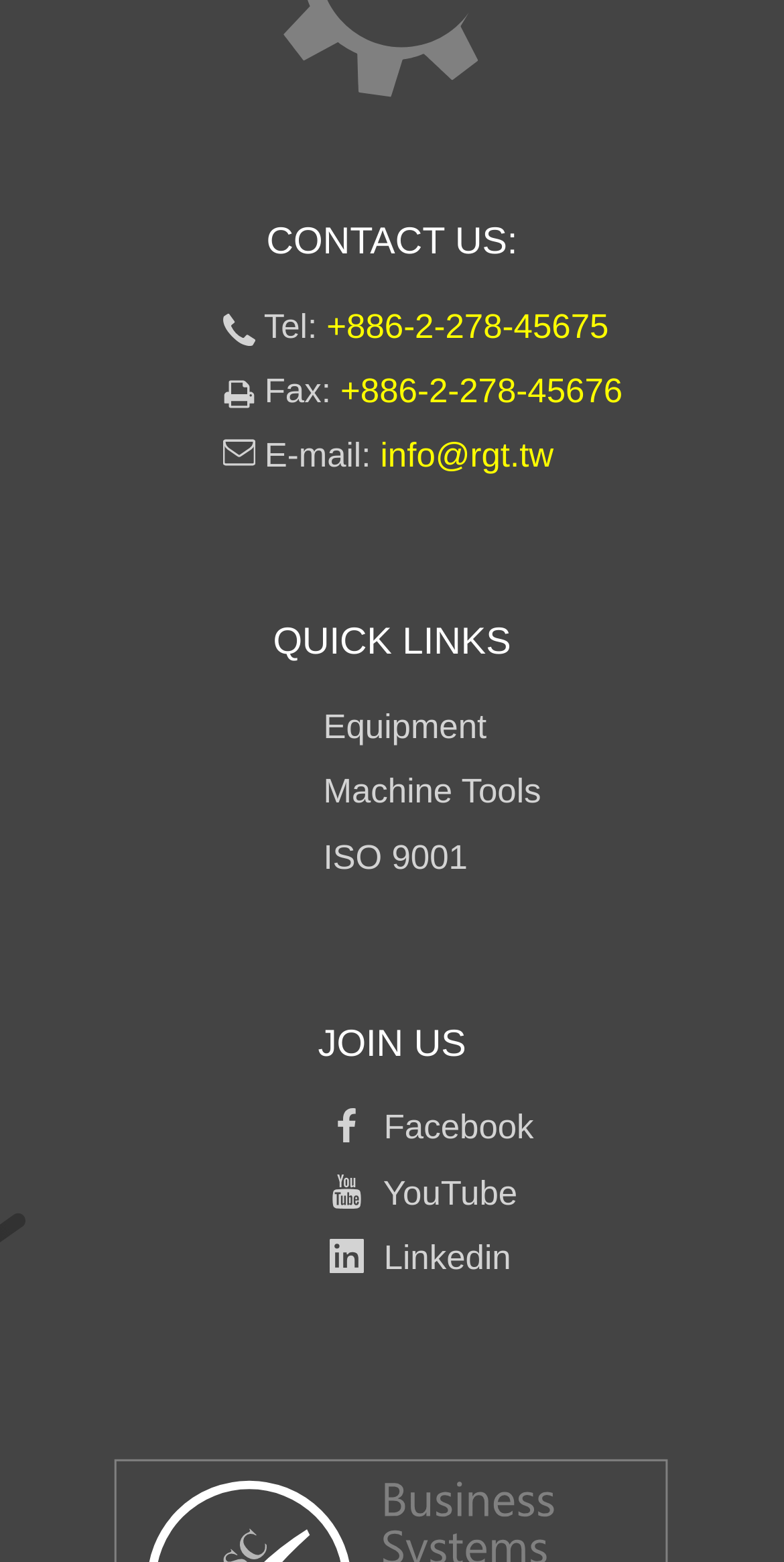Using the details from the image, please elaborate on the following question: What social media platforms are available for joining?

The social media platforms can be found under the 'JOIN US' heading, which includes three links: 'Facebook', 'YouTube', and 'Linkedin', each with a corresponding image.